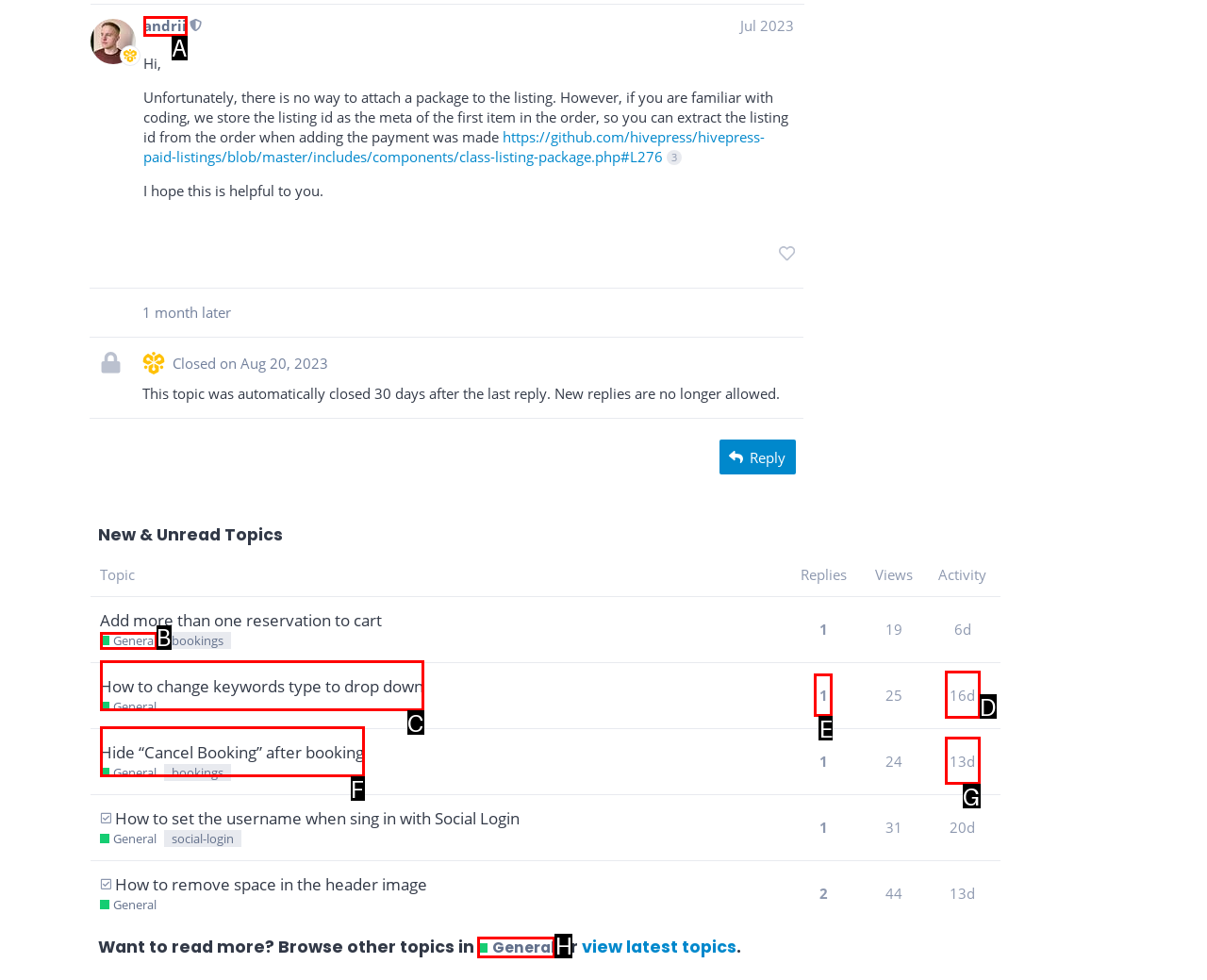Identify the letter corresponding to the UI element that matches this description: Hide “Cancel Booking” after booking
Answer using only the letter from the provided options.

F